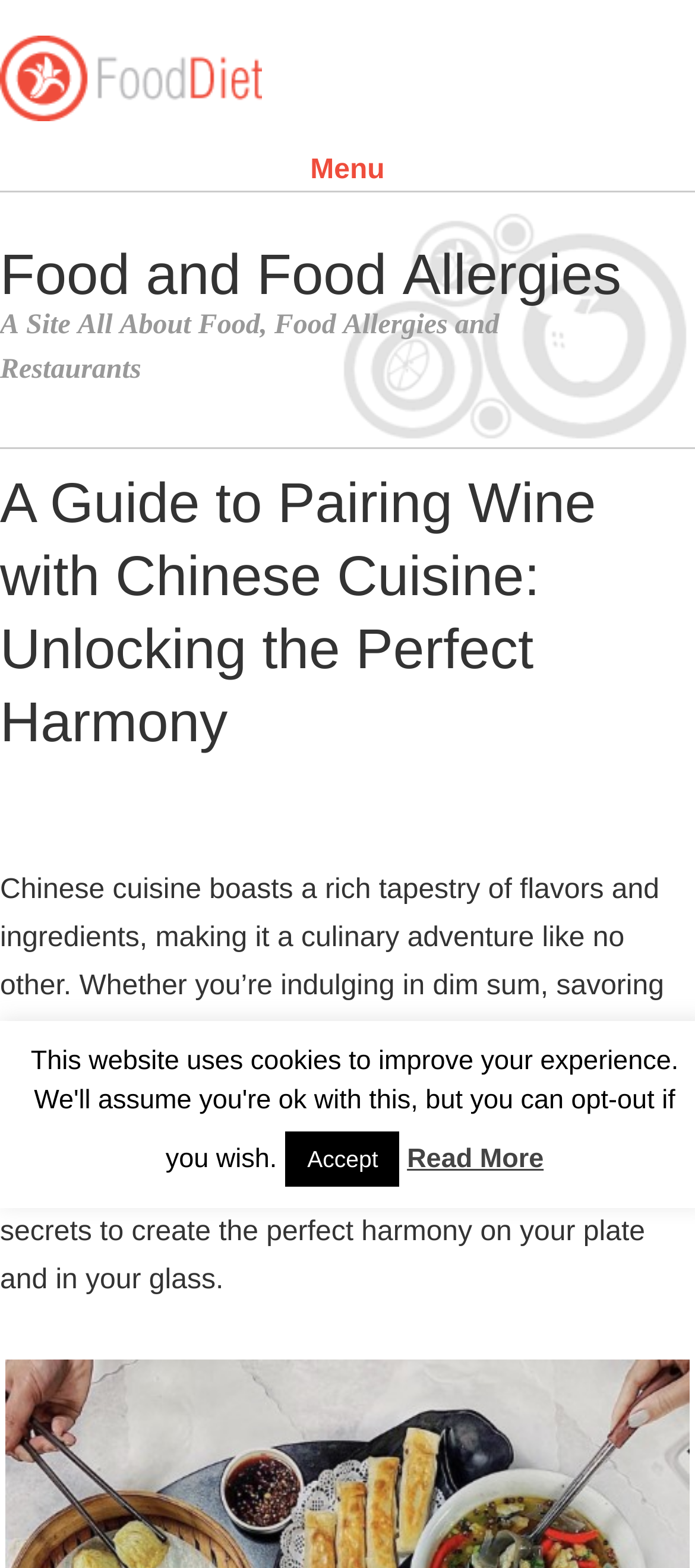Offer a detailed account of what is visible on the webpage.

This webpage is a guide to pairing wine with Chinese cuisine. At the top, there is an image related to food and food allergies. Below the image, a menu heading is displayed, followed by a link to "Food and Food Allergies". 

On the left side, a series of small texts are arranged horizontally, spelling out "Food Allergies". 

The main content of the webpage is headed by a title "A Guide to Pairing Wine with Chinese Cuisine: Unlocking the Perfect Harmony", which is centered at the top. 

Below the title, a paragraph of text describes the richness of Chinese cuisine and the importance of pairing it with the right wine. The text is divided into several lines and spans almost the entire width of the page.

At the bottom, there are two buttons: an "Accept" button located on the left and a "Read More" link on the right.